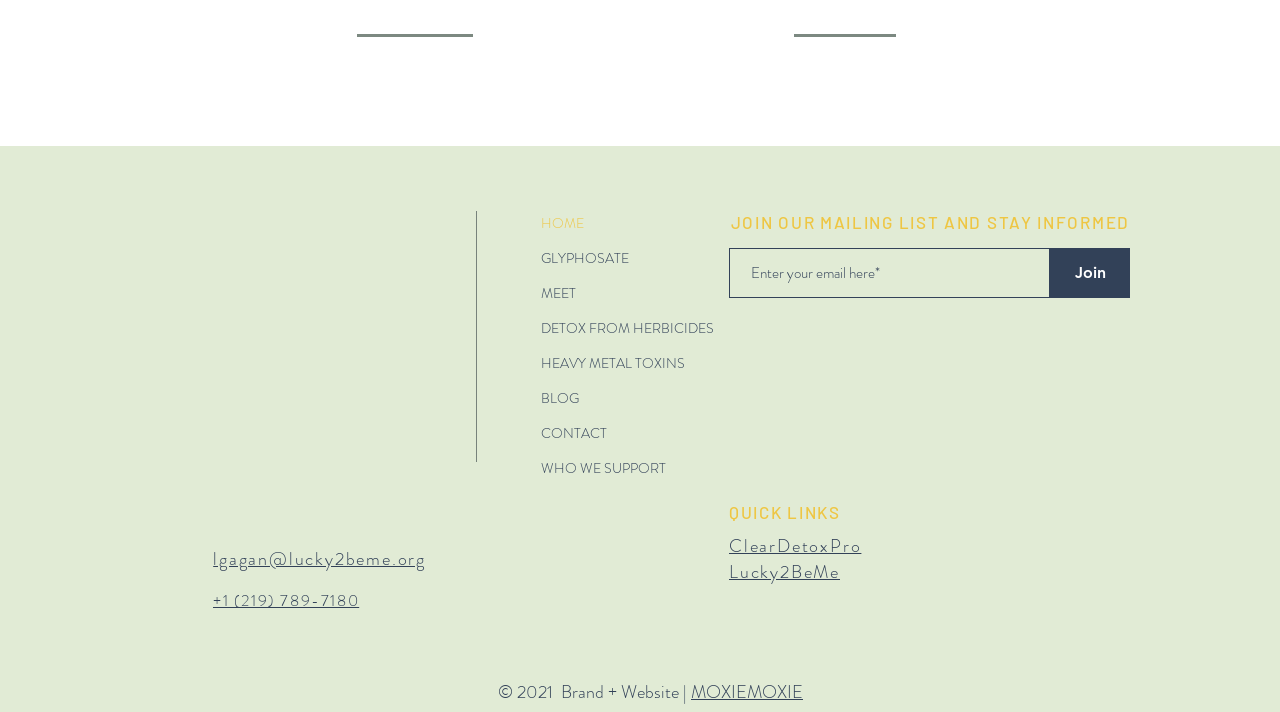Identify the bounding box coordinates of the clickable region necessary to fulfill the following instruction: "Check the 'QUICK LINKS' section". The bounding box coordinates should be four float numbers between 0 and 1, i.e., [left, top, right, bottom].

[0.57, 0.705, 0.746, 0.735]